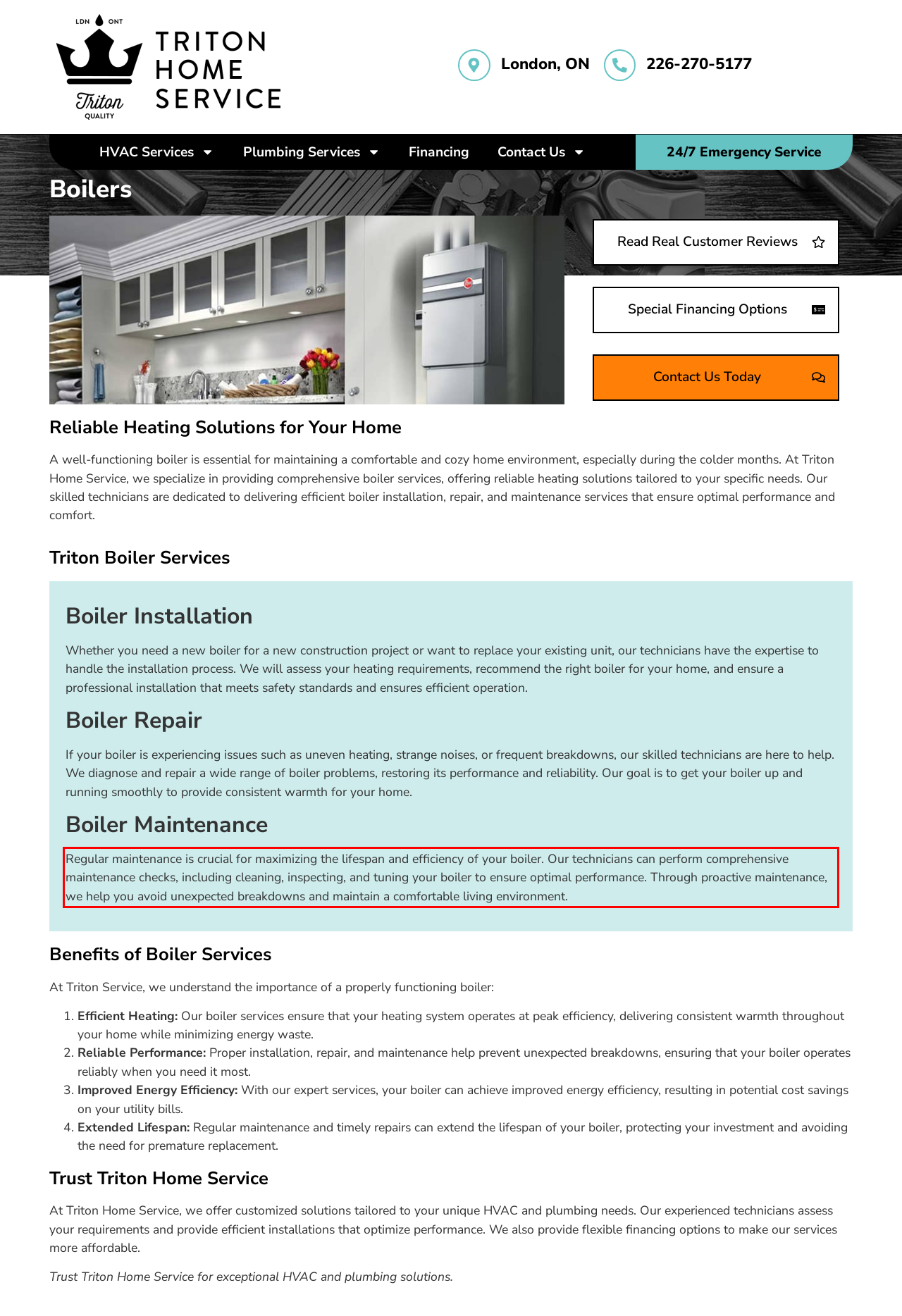From the screenshot of the webpage, locate the red bounding box and extract the text contained within that area.

Regular maintenance is crucial for maximizing the lifespan and efficiency of your boiler. Our technicians can perform comprehensive maintenance checks, including cleaning, inspecting, and tuning your boiler to ensure optimal performance. Through proactive maintenance, we help you avoid unexpected breakdowns and maintain a comfortable living environment.